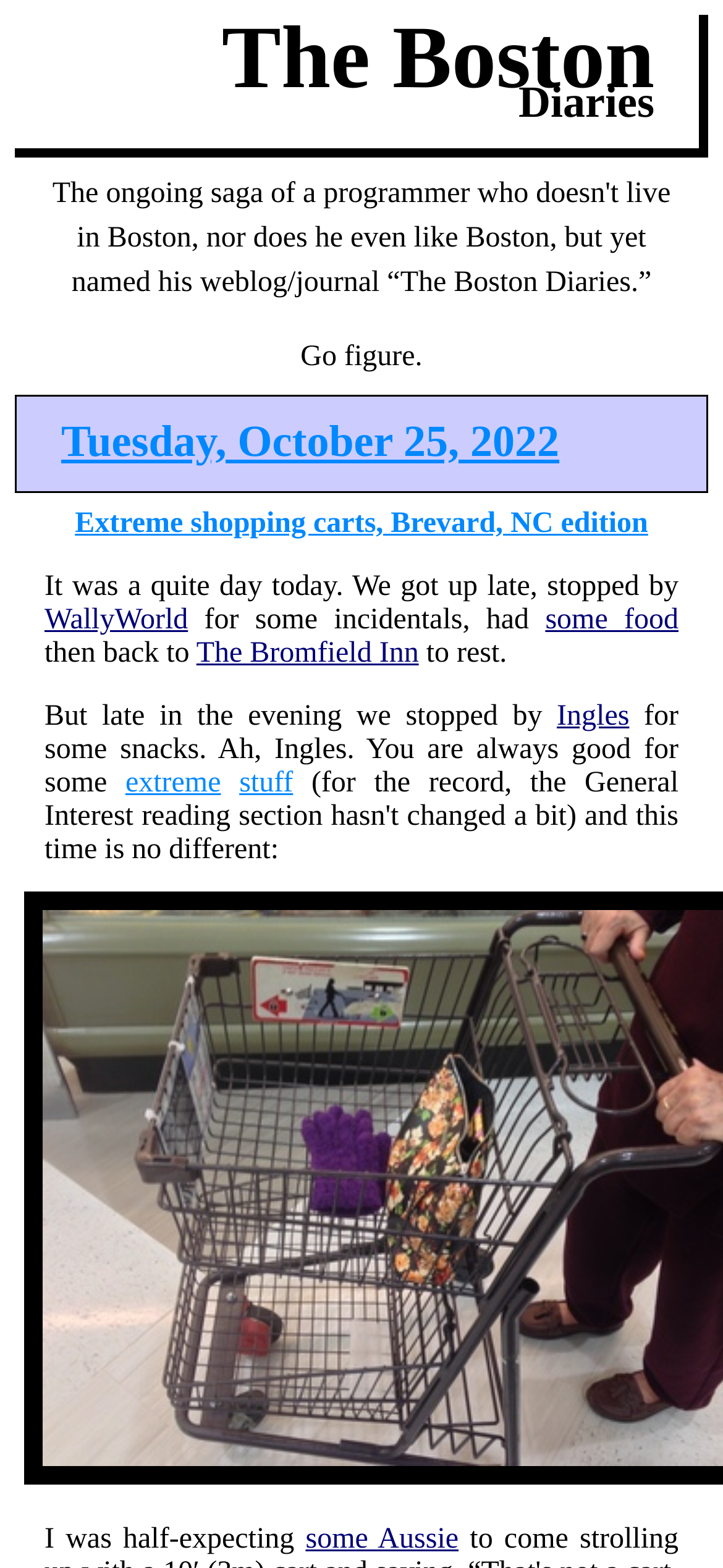Determine the bounding box coordinates of the section I need to click to execute the following instruction: "Check the 'Save my name, email, and website in this browser for the next time I comment.' checkbox". Provide the coordinates as four float numbers between 0 and 1, i.e., [left, top, right, bottom].

None